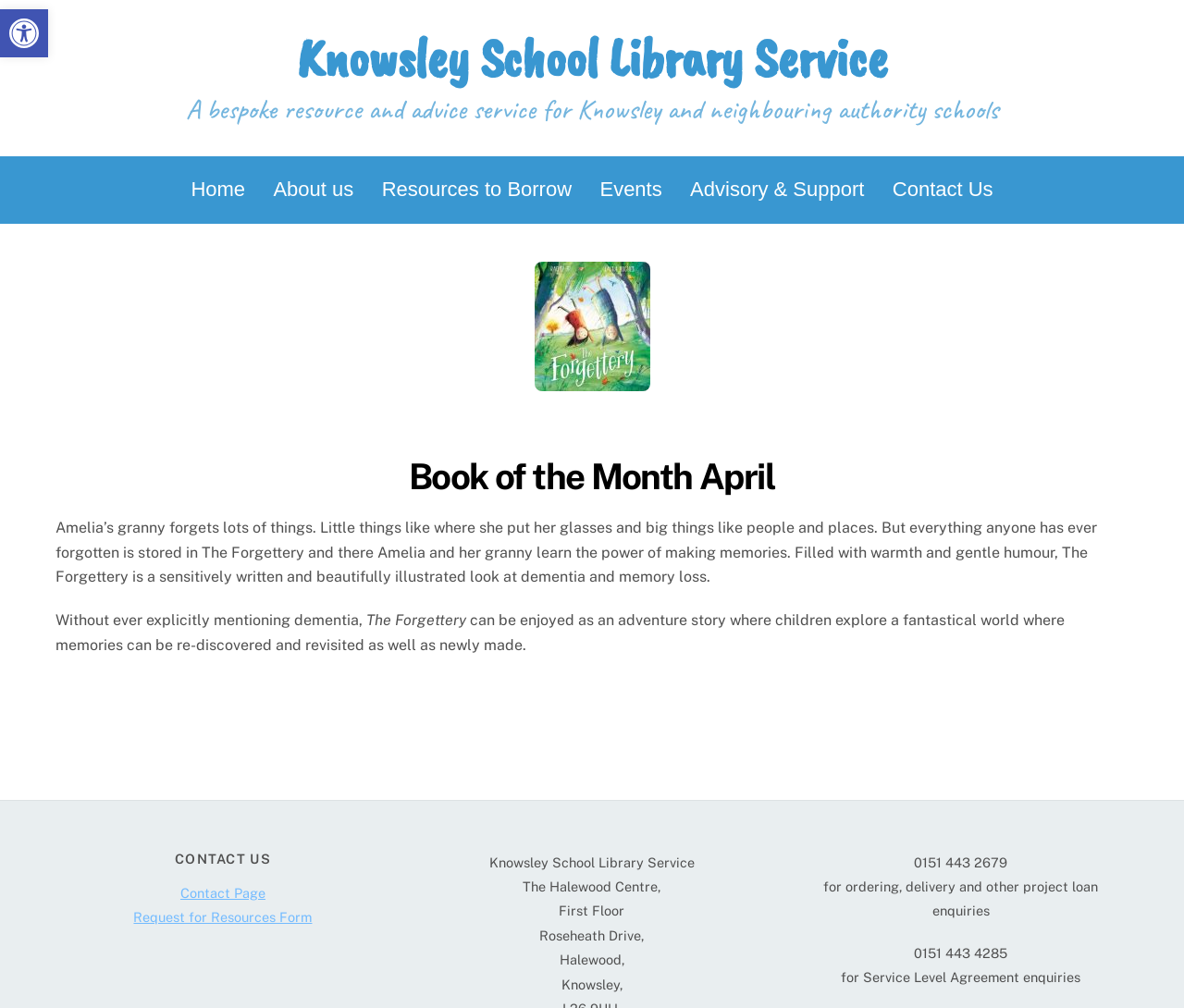Please find the bounding box coordinates of the clickable region needed to complete the following instruction: "Contact Us". The bounding box coordinates must consist of four float numbers between 0 and 1, i.e., [left, top, right, bottom].

[0.743, 0.164, 0.849, 0.212]